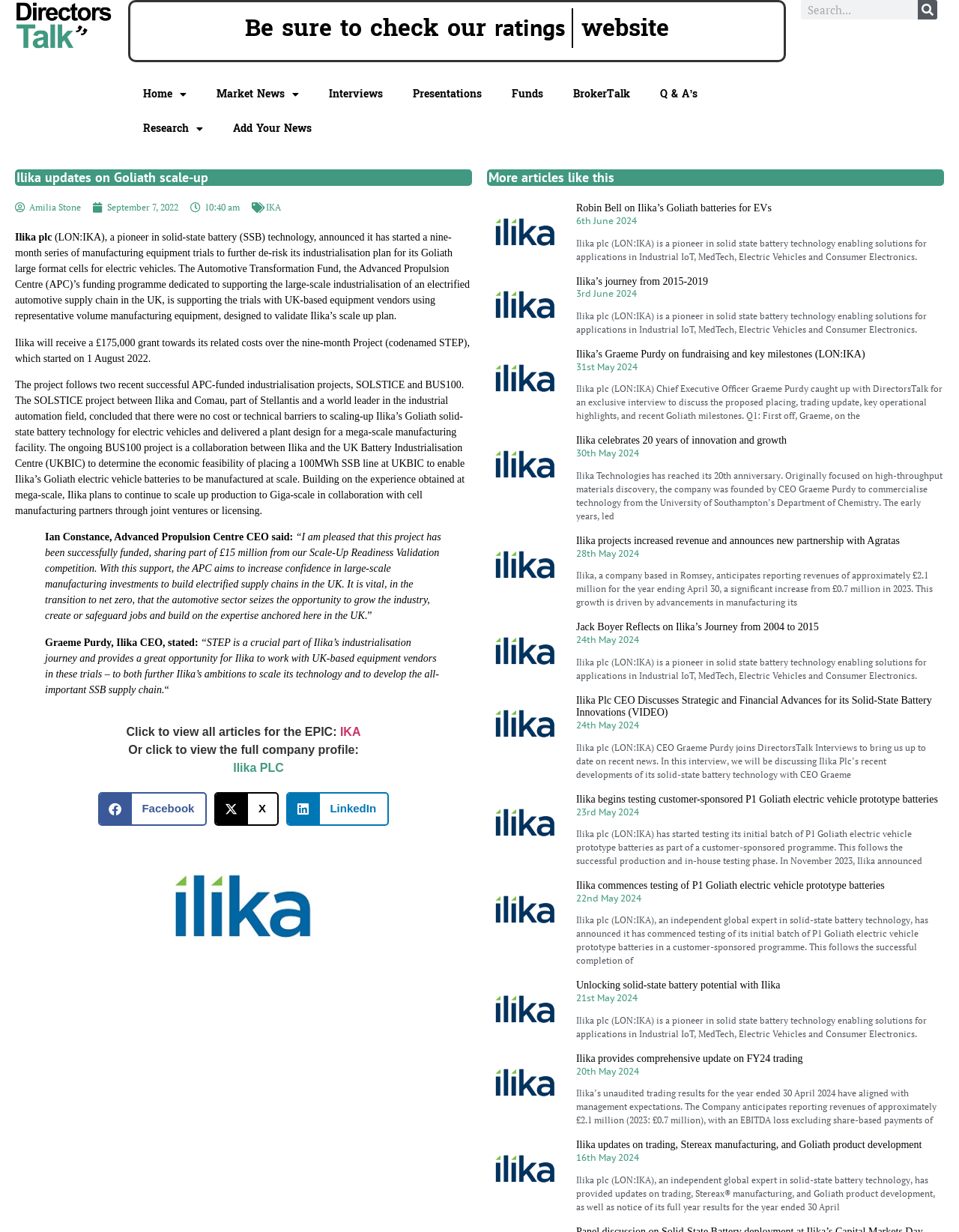Highlight the bounding box coordinates of the element that should be clicked to carry out the following instruction: "Read more about Ilika updates on Goliath scale-up". The coordinates must be given as four float numbers ranging from 0 to 1, i.e., [left, top, right, bottom].

[0.017, 0.139, 0.491, 0.15]